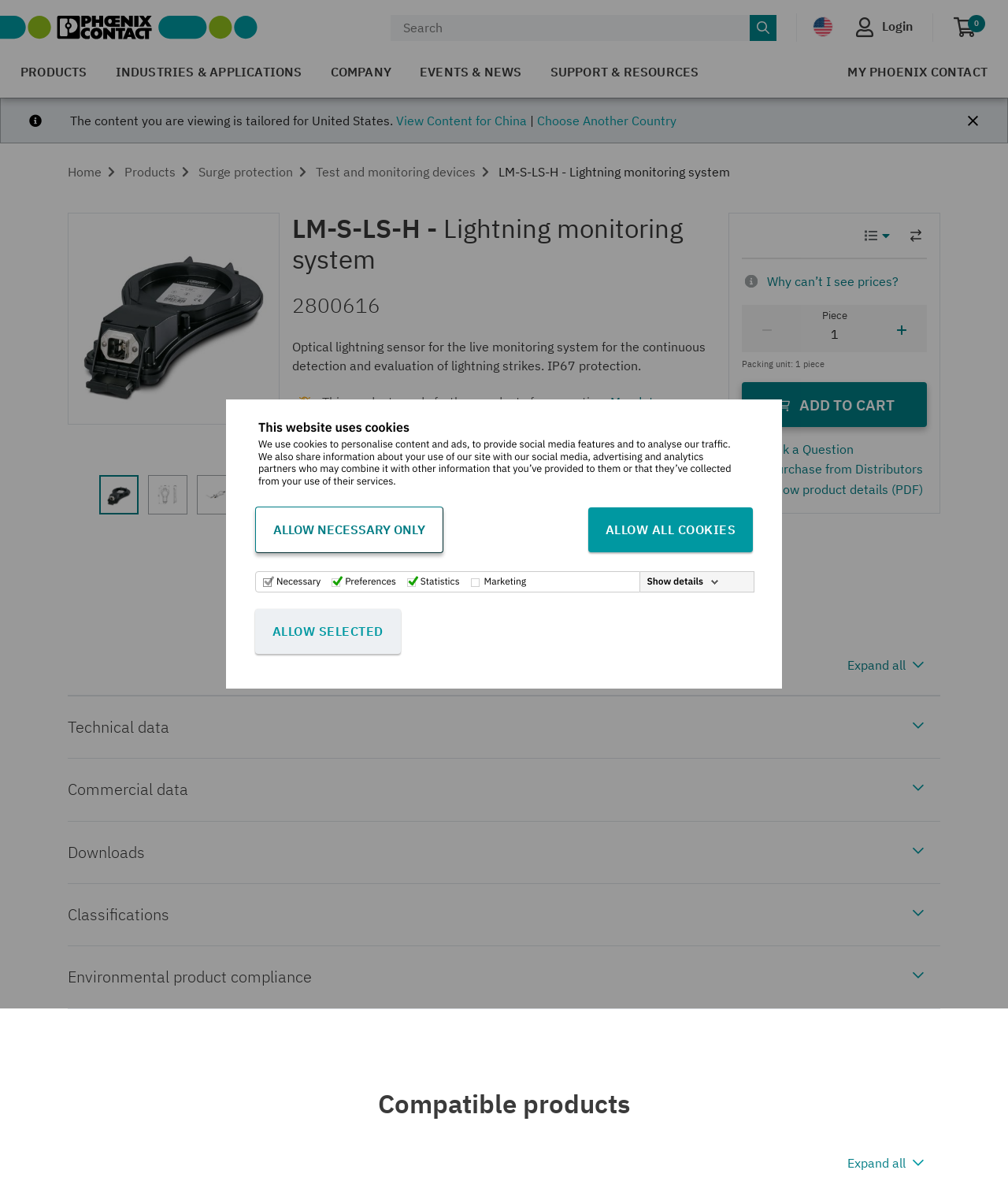Bounding box coordinates should be provided in the format (top-left x, top-left y, bottom-right x, bottom-right y) with all values between 0 and 1. Identify the bounding box for this UI element: Mandatory accessories

[0.32, 0.334, 0.666, 0.36]